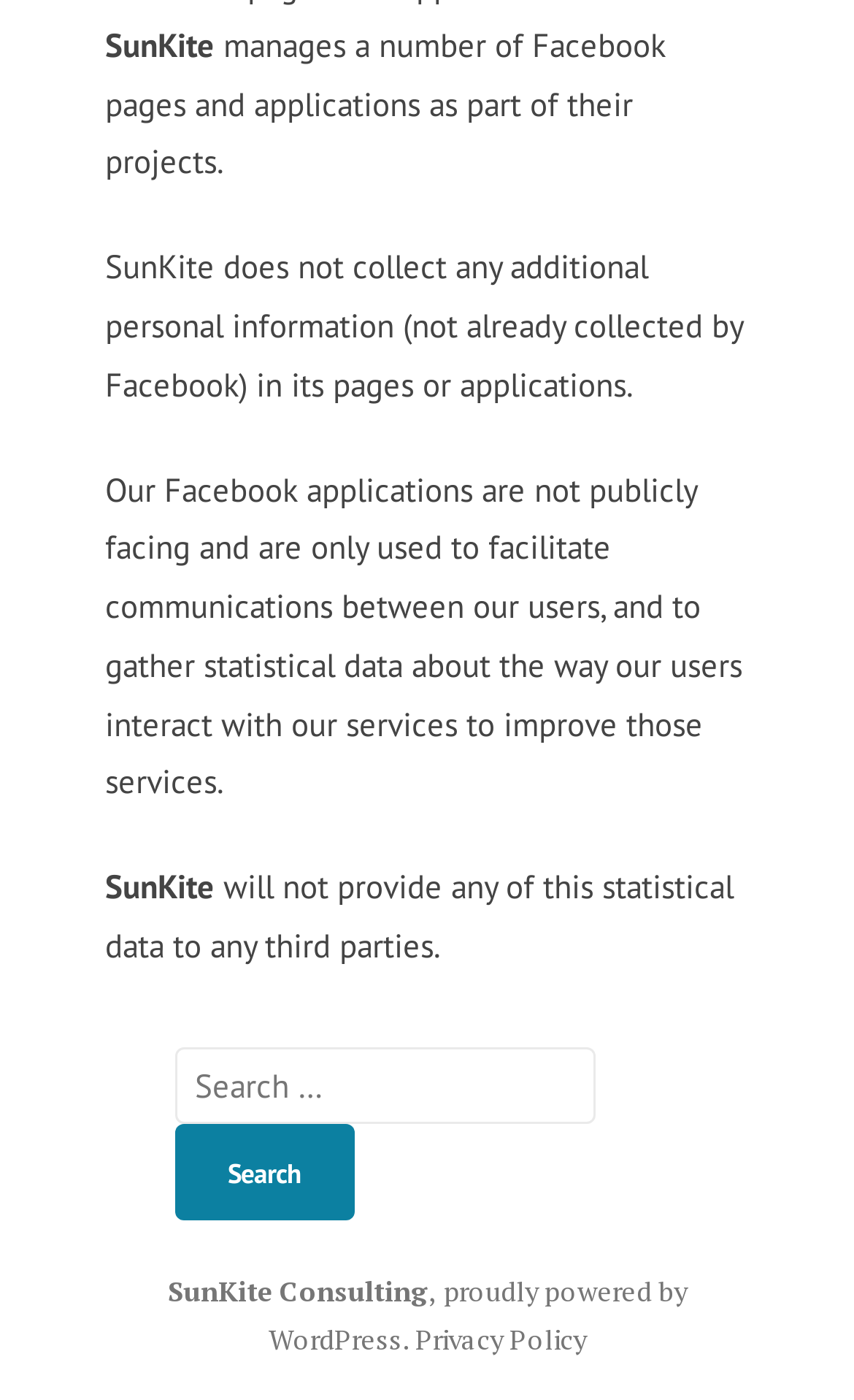Please provide a comprehensive answer to the question below using the information from the image: What is the name of the company?

The name of the company is mentioned in the first StaticText element with the text 'SunKite' at the top of the webpage.